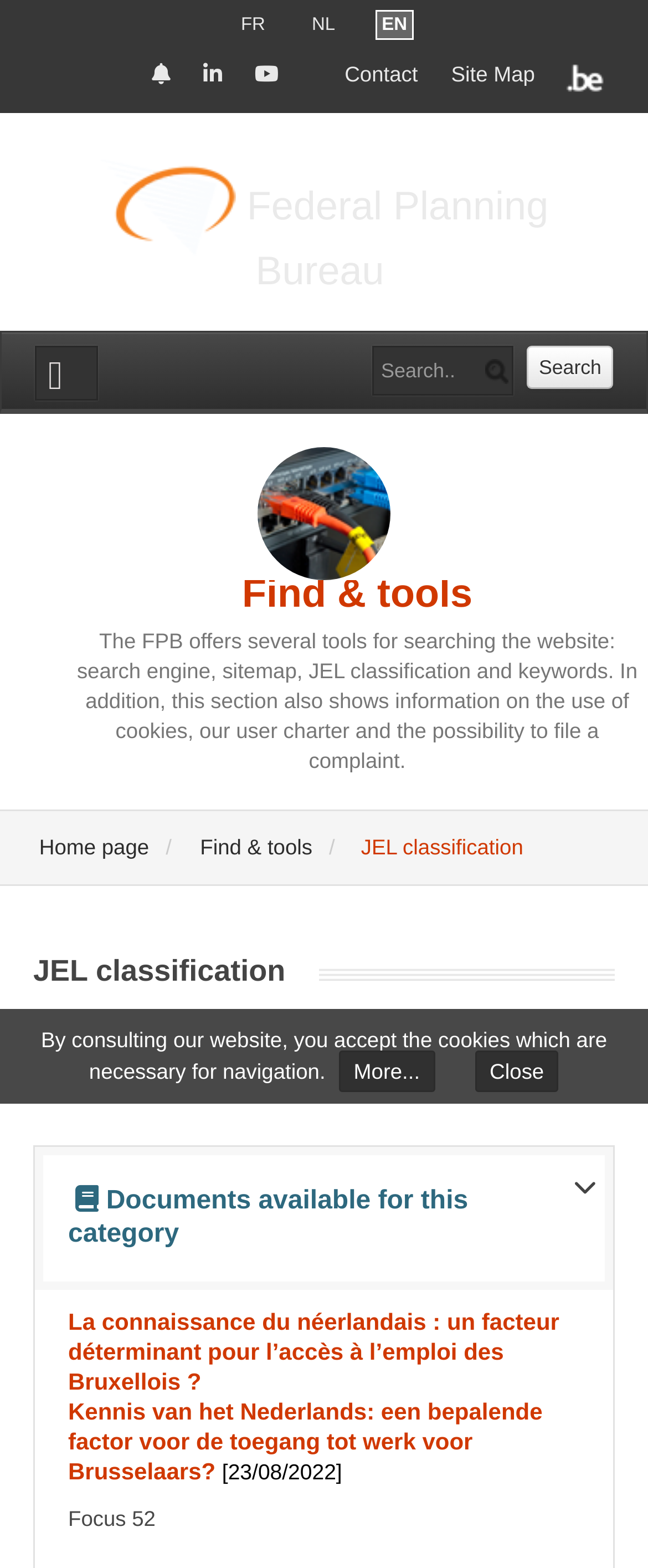What is the purpose of the 'Find & tools' section?
Refer to the image and give a detailed response to the question.

The 'Find & tools' section is described as 'The FPB offers several tools for searching the website: search engine, sitemap, JEL classification and keywords.' This suggests that the purpose of this section is to provide users with various tools to search the website.